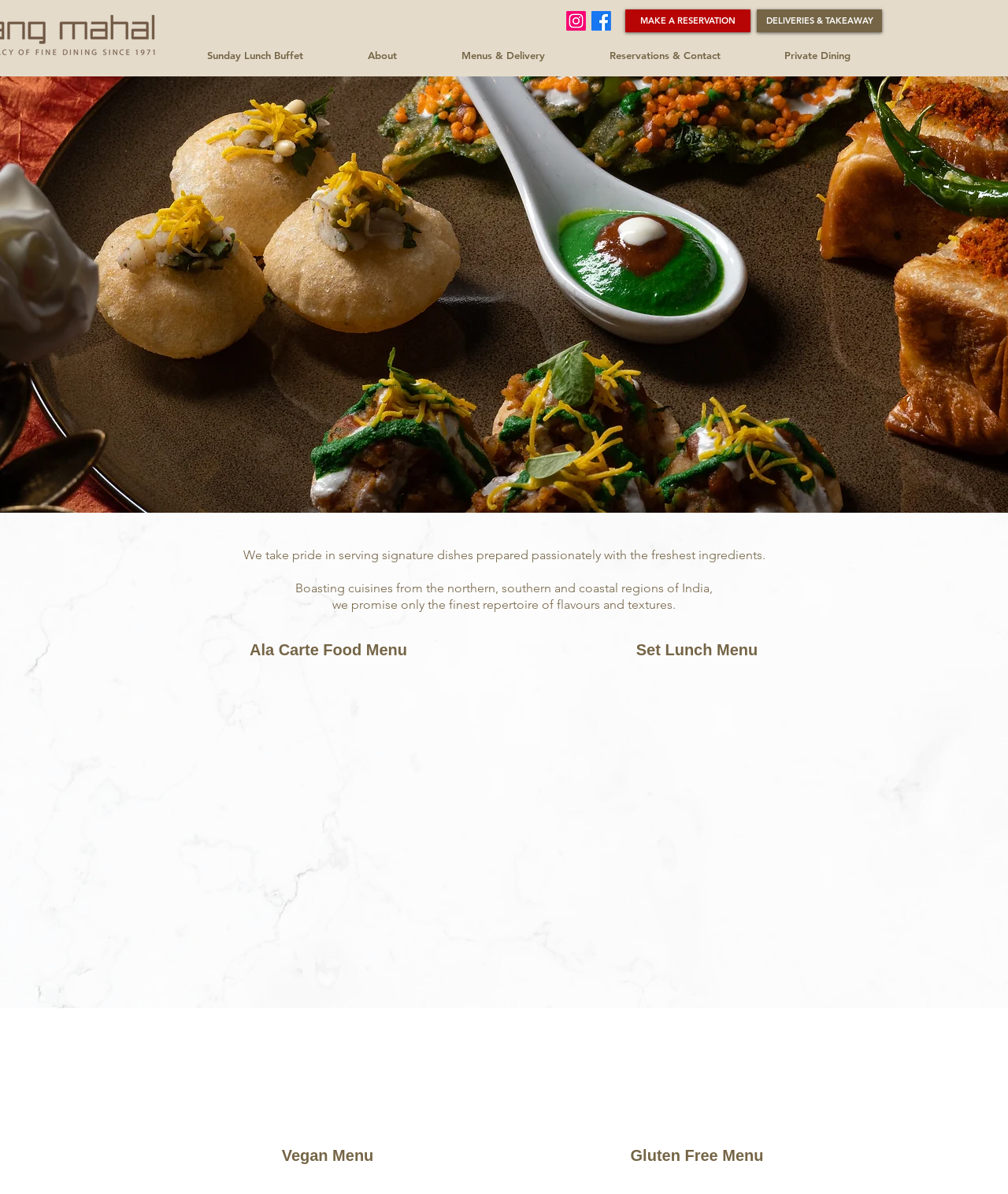Locate the bounding box of the UI element with the following description: "Reservations & Contact".

[0.573, 0.037, 0.746, 0.056]